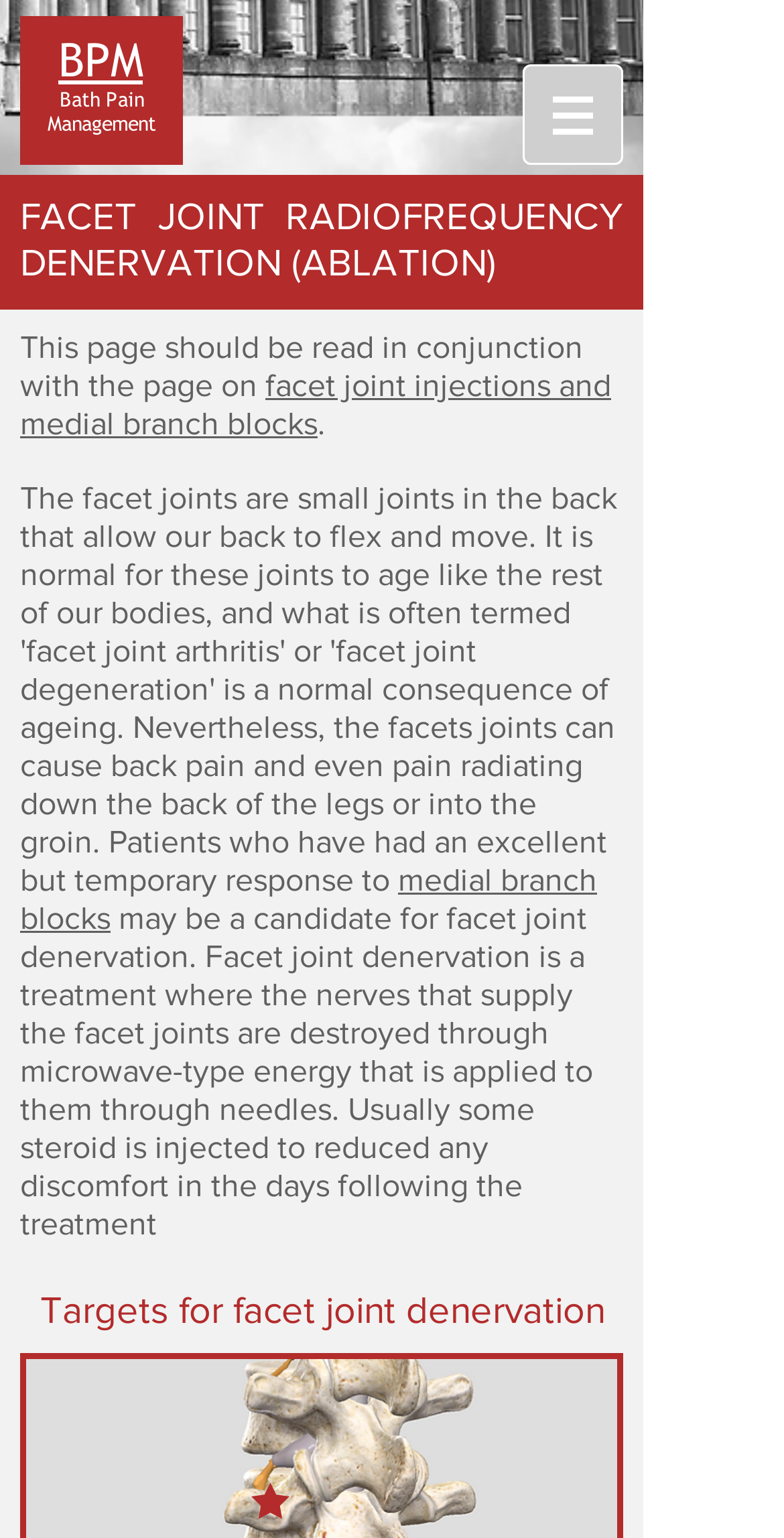What is usually injected to reduce discomfort after treatment?
Refer to the image and respond with a one-word or short-phrase answer.

Steroid